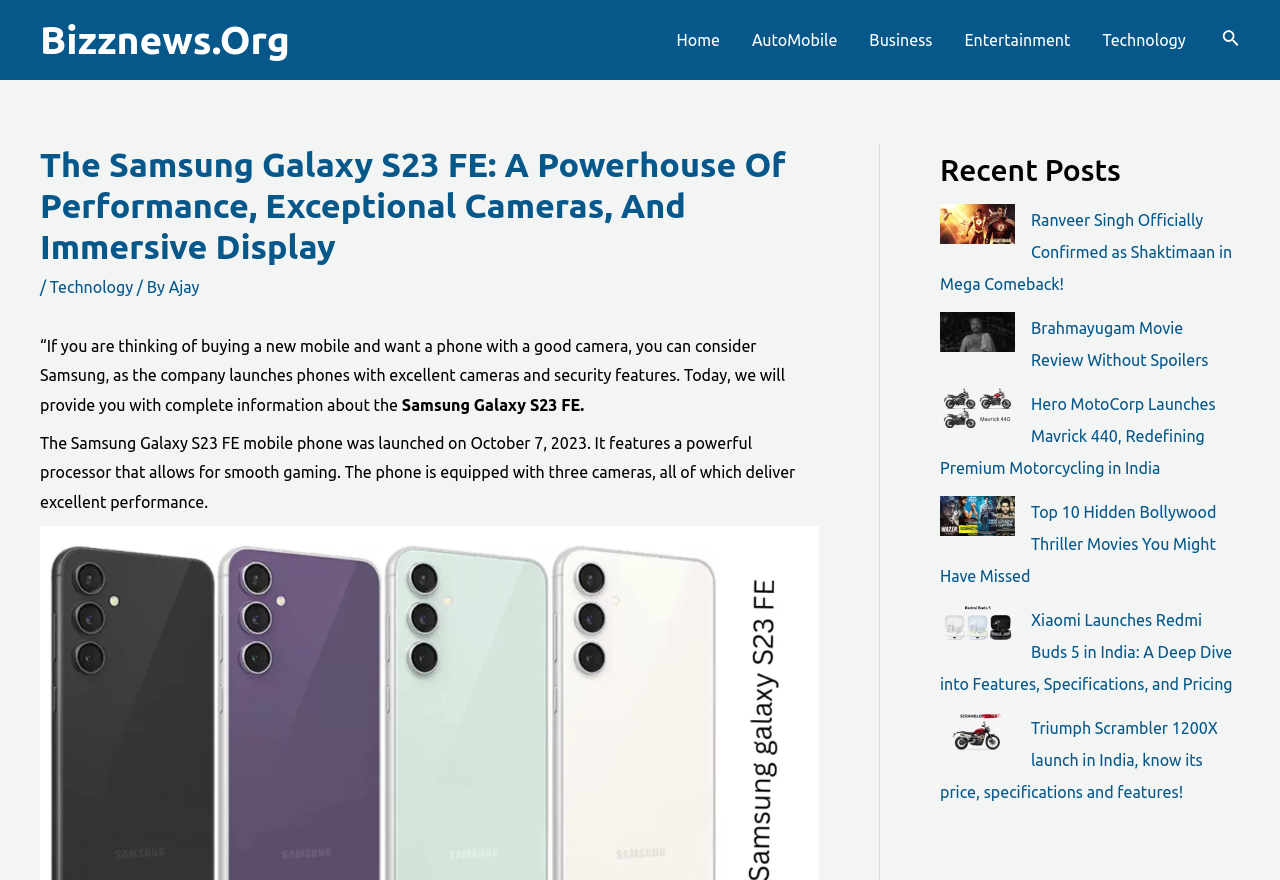Please determine the bounding box coordinates of the element to click on in order to accomplish the following task: "Search for something". Ensure the coordinates are four float numbers ranging from 0 to 1, i.e., [left, top, right, bottom].

[0.955, 0.031, 0.969, 0.06]